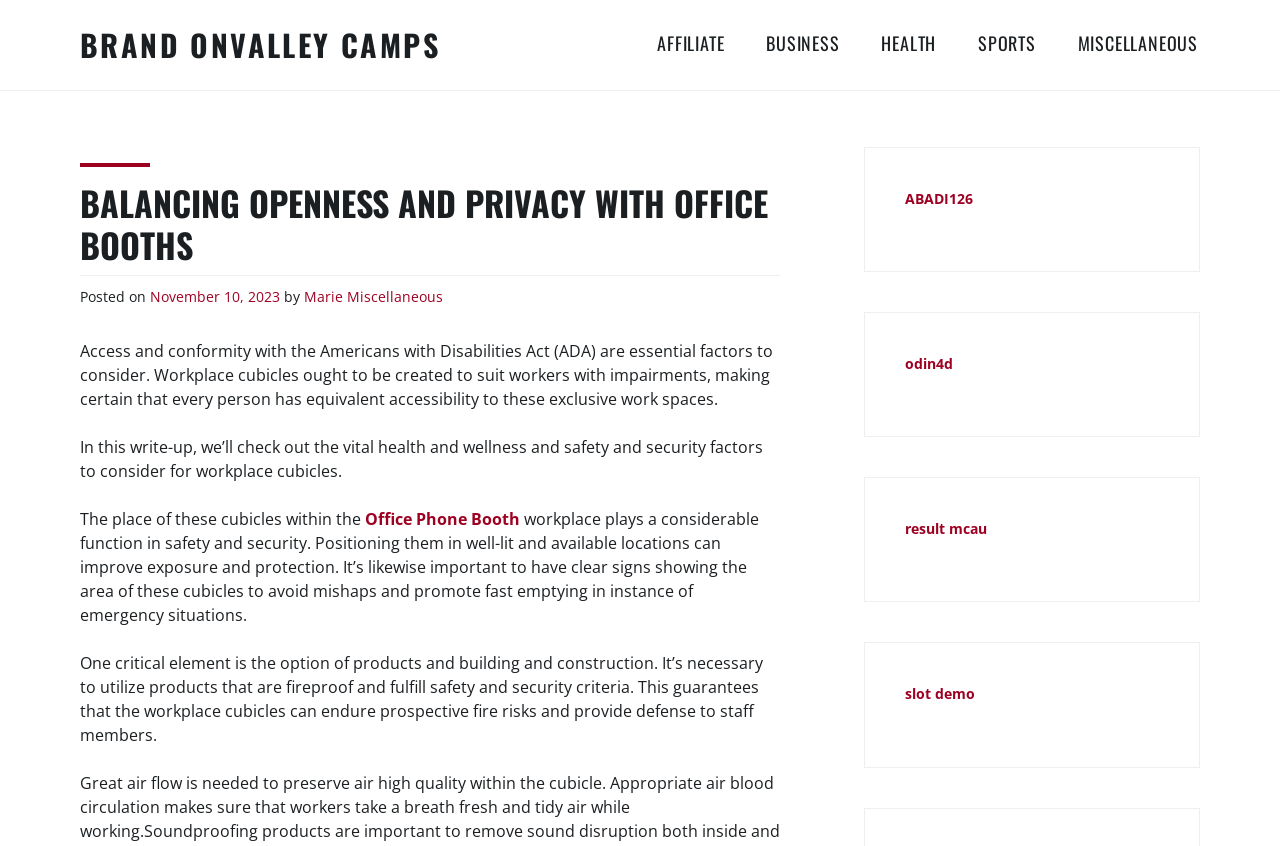Offer an in-depth caption of the entire webpage.

The webpage is about balancing openness and privacy with office booths, specifically discussing the importance of accessibility and safety in workplace cubicles. At the top, there is a logo link "BRAND ONVALLEY CAMPS" and a top menu with links to various categories such as "AFFILIATE", "BUSINESS", "HEALTH", "SPORTS", and "MISCELLANEOUS".

Below the top menu, there is a header section with a heading "BALANCING OPENNESS AND PRIVACY WITH OFFICE BOOTHS" and information about the post, including the date "November 10, 2023" and the author "Marie" from the category "Miscellaneous".

The main content of the webpage is divided into several paragraphs. The first paragraph discusses the importance of accessibility and conformity with the Americans with Disabilities Act (ADA) in workplace cubicles. The second paragraph introduces the topic of health and safety factors to consider for workplace cubicles.

The following paragraphs discuss the placement of office cubicles, emphasizing the importance of well-lit and accessible locations, clear signage, and the use of fireproof materials that meet safety standards. There are also several links to related topics, such as "Office Phone Booth", scattered throughout the text.

On the right side of the page, there are four links to external resources or websites, including "ABADI126", "odin4d", "result mcau", and "slot demo".